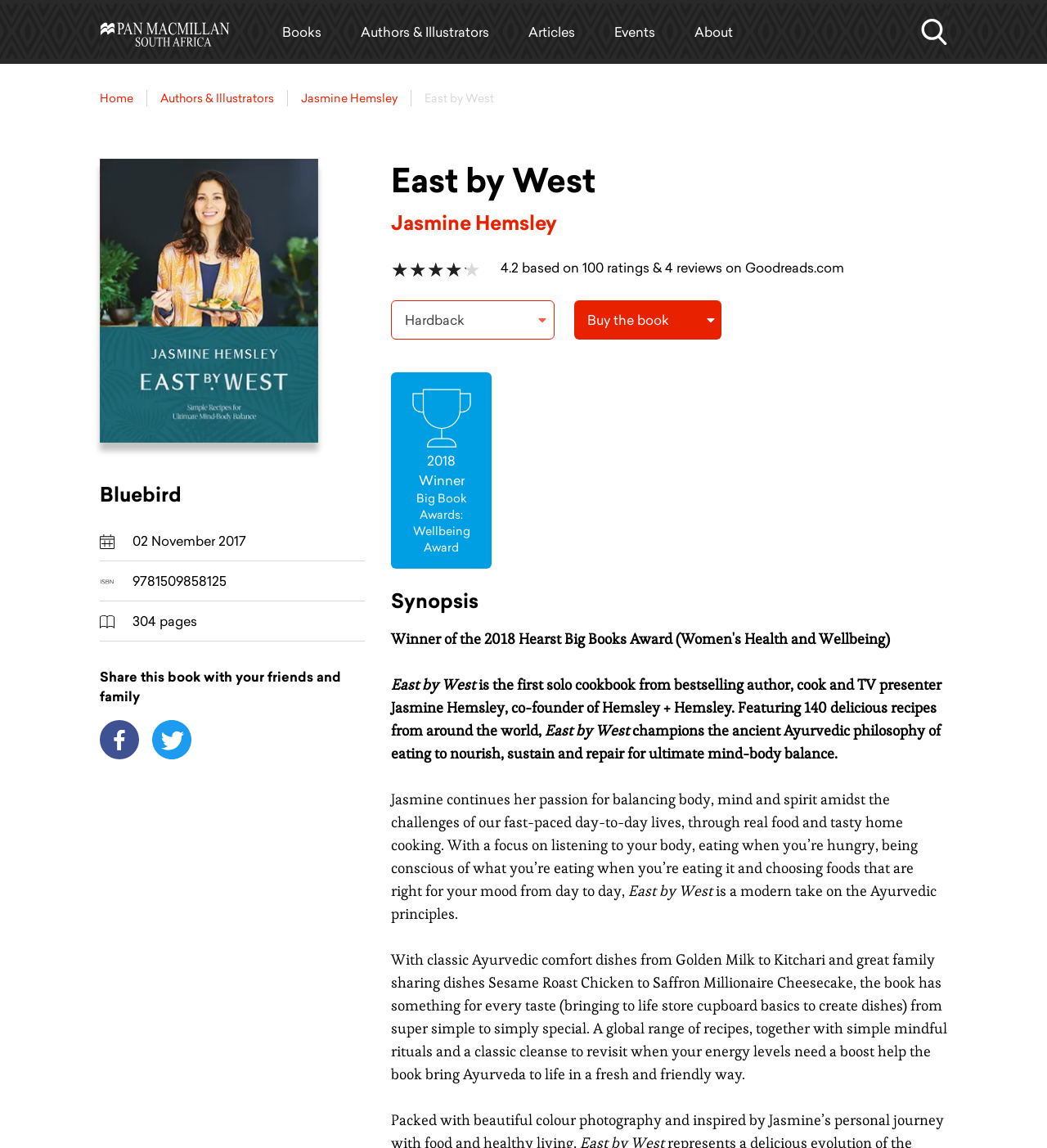Summarize the webpage with intricate details.

This webpage is about the book "East by West" by Jasmine Hemsley. At the top, there are six links: "Home", "Books", "Authors & Illustrators", "Articles", "Events", and "About". Next to these links, there is a small image. Below these links, there is a larger image of the book cover.

On the left side of the page, there is a section with the title "Bluebird" and a figure with a caption that includes the publication date "02 November 2017" and the ISBN "9781509858125". Below this, there is a text that says "Share this book with your friends and family" and two links to share on Facebook and Twitter, each with a corresponding image.

On the right side of the page, there is a section with the title "East by West" and the author's name "Jasmine Hemsley". Below this, there is a rating system with 4.2 stars based on 100 ratings and reviews on Goodreads.com. There are also two comboboxes and an image.

Further down, there is a section with the title "Winner" and a text that says "Big Book Awards: Wellbeing Award 2018". Below this, there is a section with the title "Synopsis" and a long text that describes the book, including its focus on Ayurvedic philosophy and its recipes. The text also mentions the author's passion for balancing body, mind, and spirit through real food and tasty home cooking.